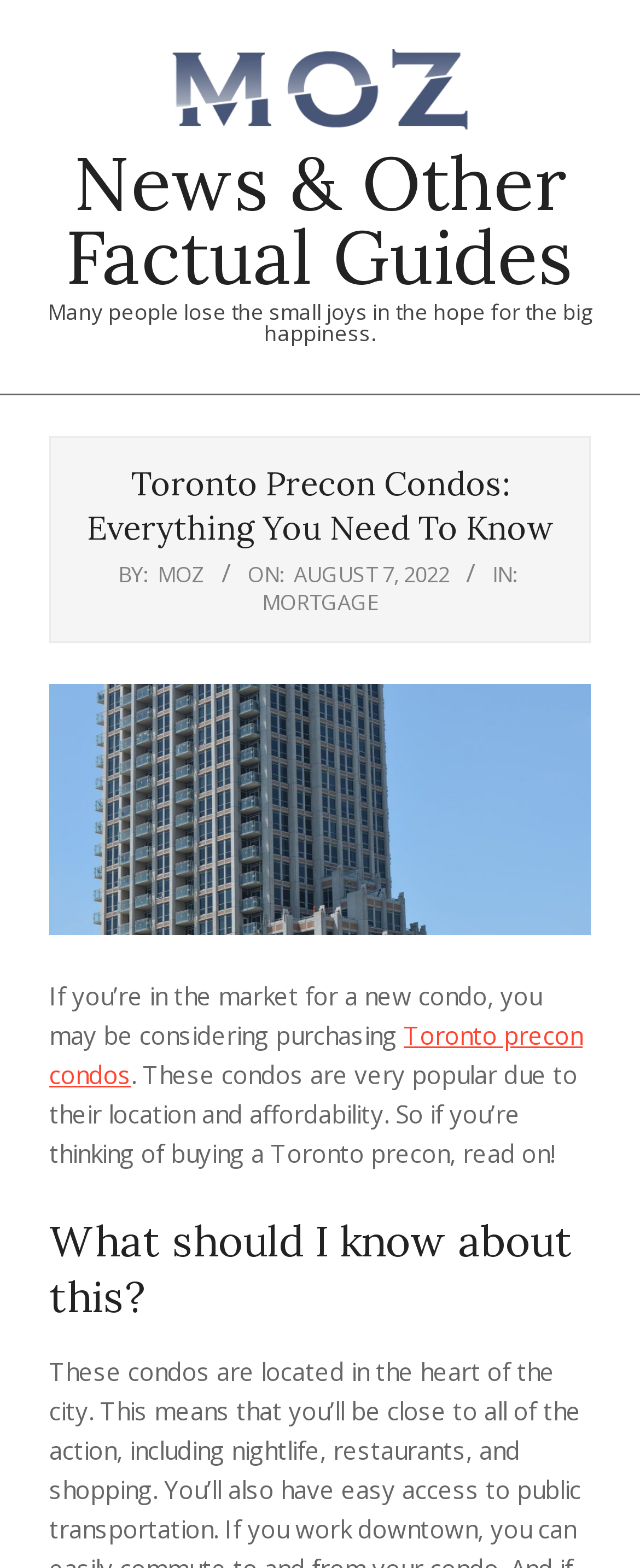What is the author of the article?
Examine the image and give a concise answer in one word or a short phrase.

MOZ